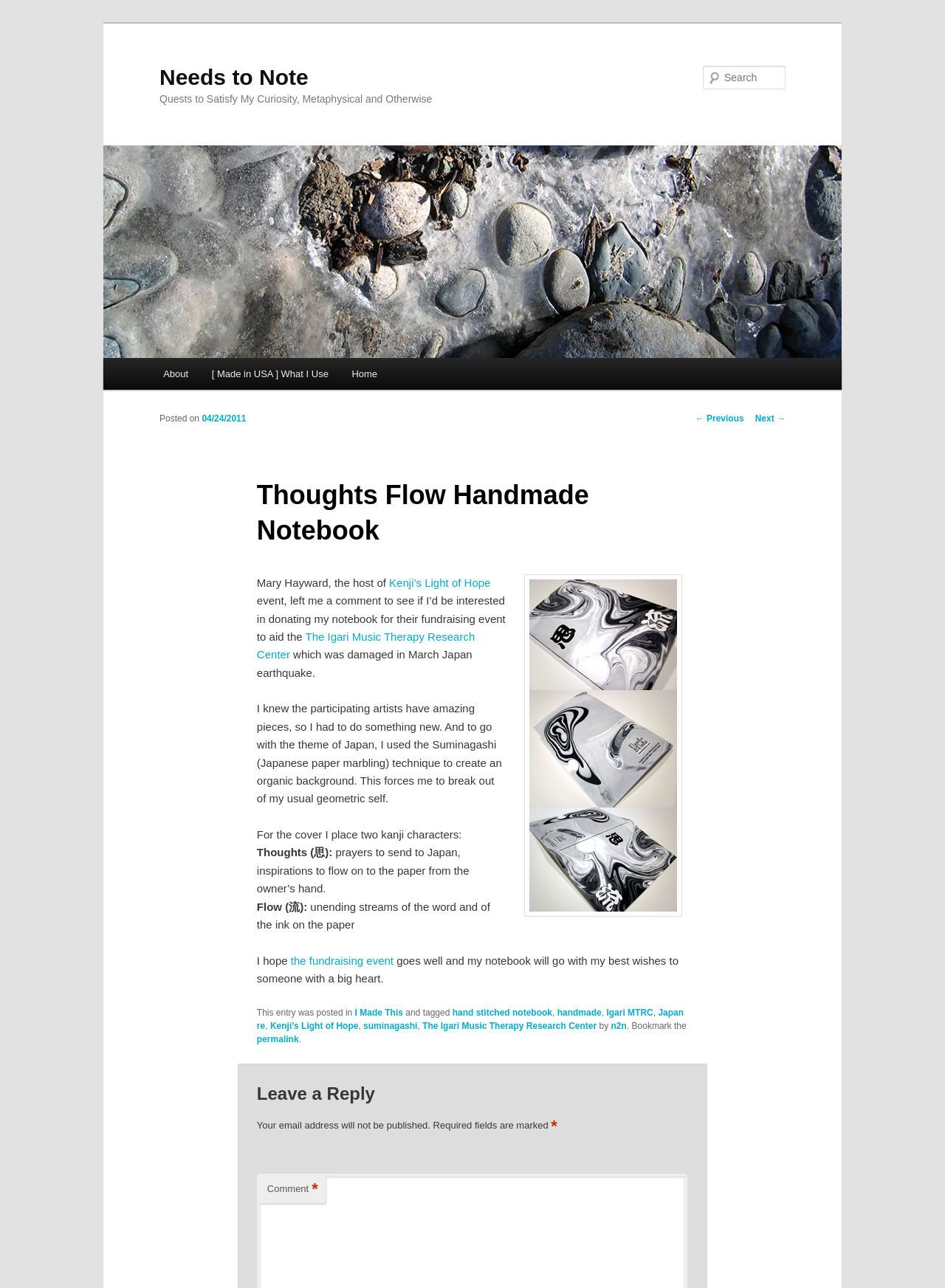Please locate the bounding box coordinates of the element's region that needs to be clicked to follow the instruction: "Read the previous post". The bounding box coordinates should be provided as four float numbers between 0 and 1, i.e., [left, top, right, bottom].

[0.736, 0.321, 0.787, 0.329]